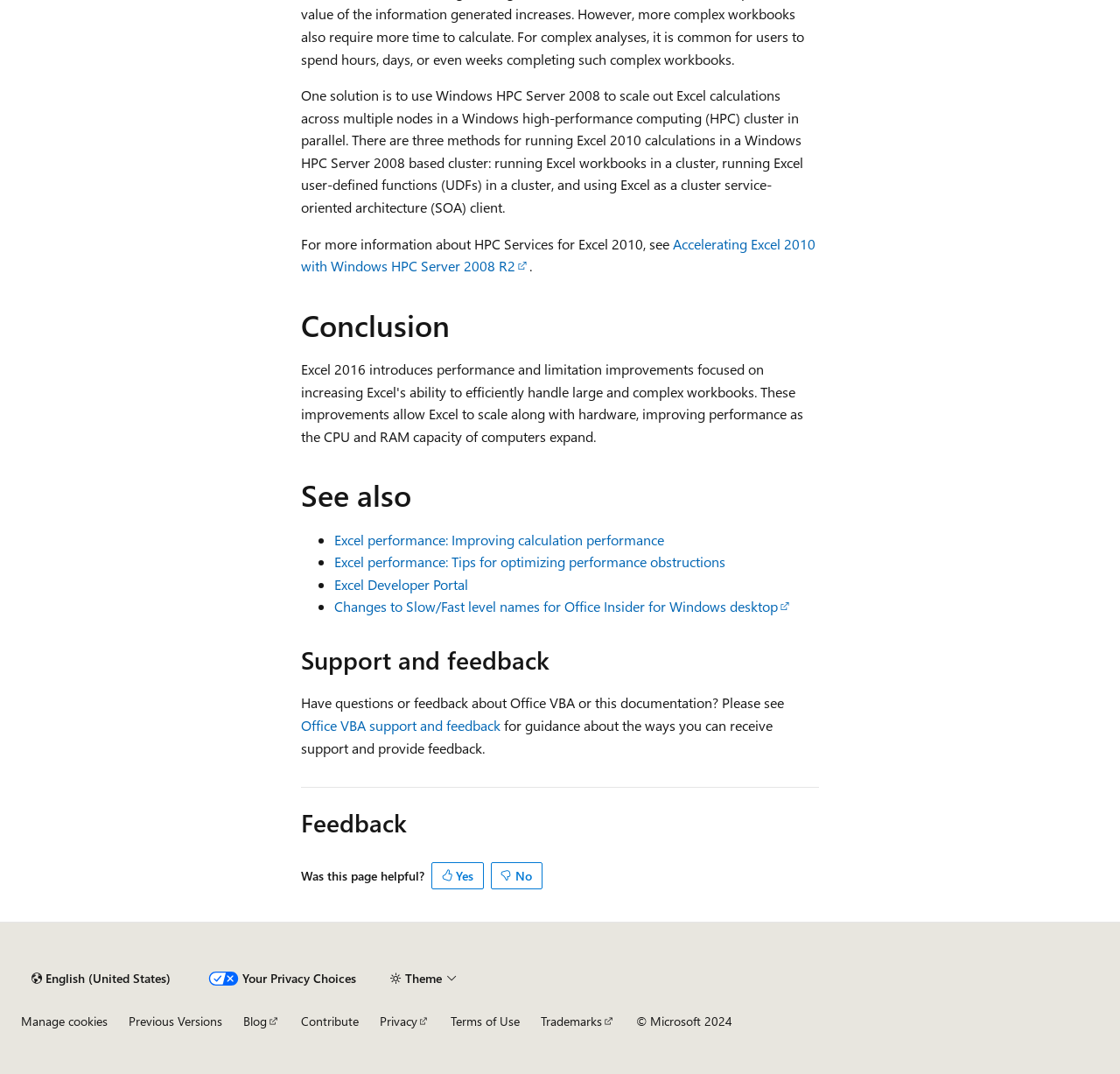Please provide a comprehensive response to the question below by analyzing the image: 
What are the three methods for running Excel 2010 calculations in a Windows HPC Server 2008 based cluster?

The webpage mentions that there are three methods for running Excel 2010 calculations in a Windows HPC Server 2008 based cluster: running Excel workbooks in a cluster, running Excel user-defined functions (UDFs) in a cluster, and using Excel as a cluster service-oriented architecture (SOA) client.